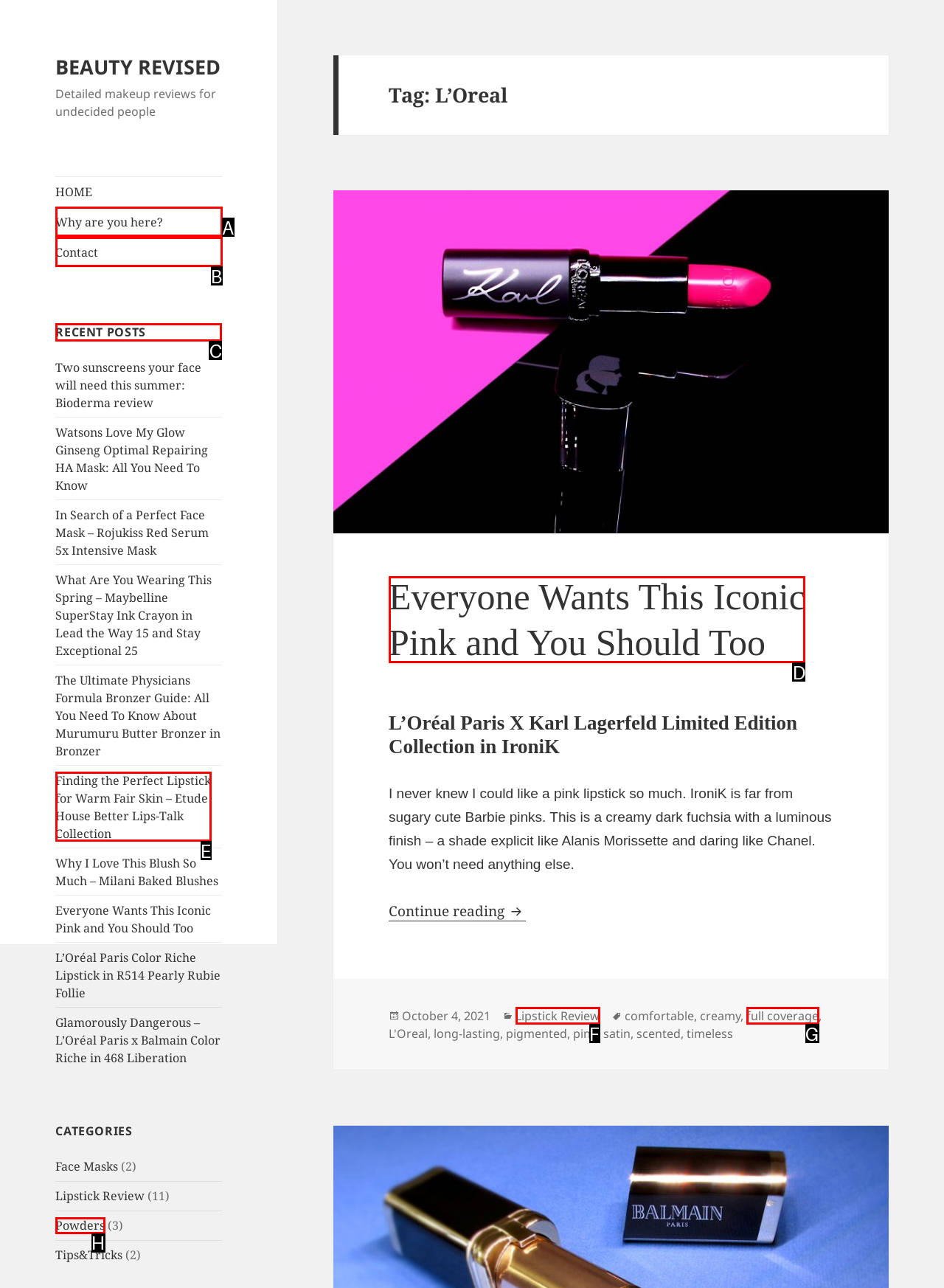From the given options, indicate the letter that corresponds to the action needed to complete this task: Read the 'RECENT POSTS' section. Respond with only the letter.

C